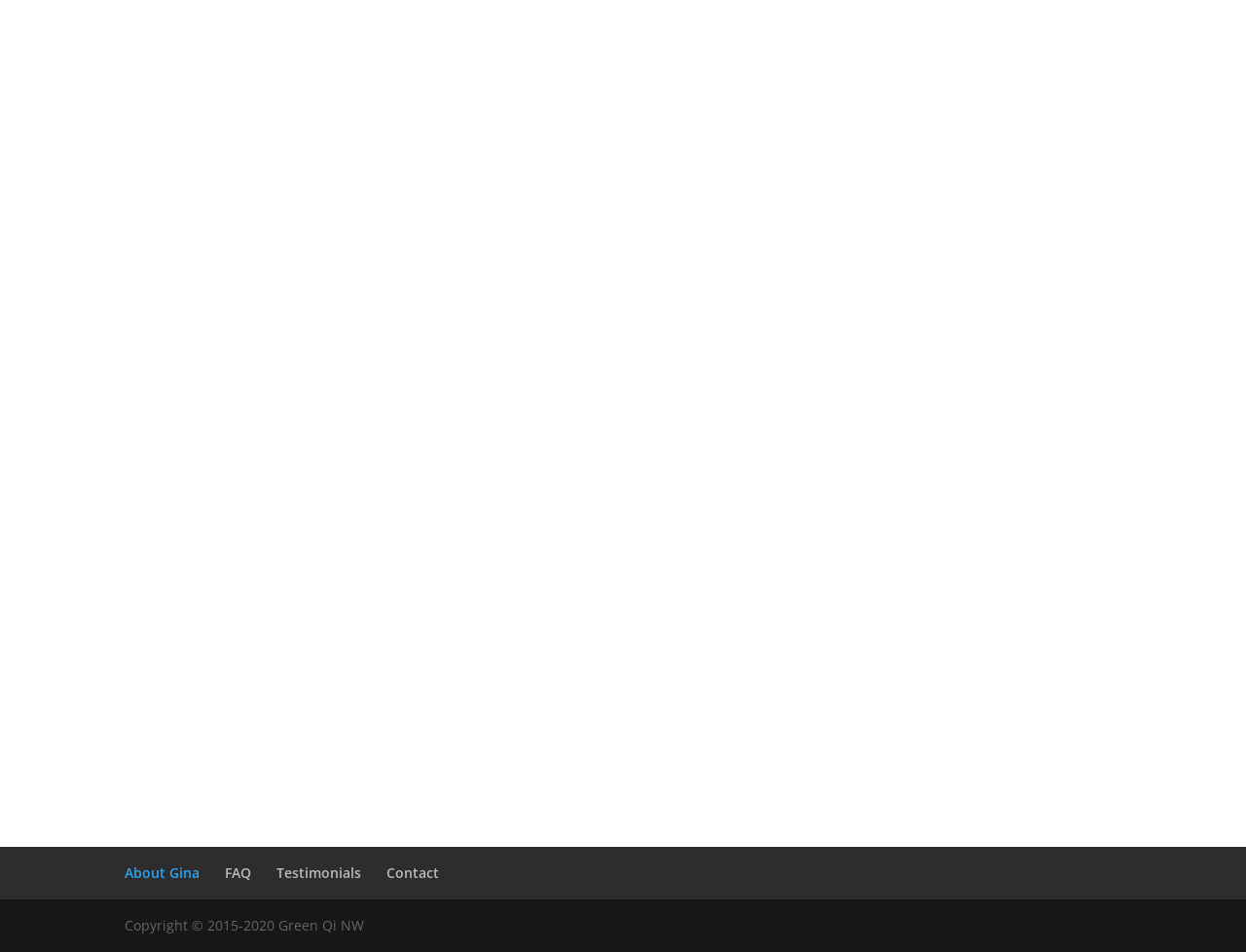What is the year of the US Olympic Trials where Gina Albanese competed?
From the screenshot, supply a one-word or short-phrase answer.

1992